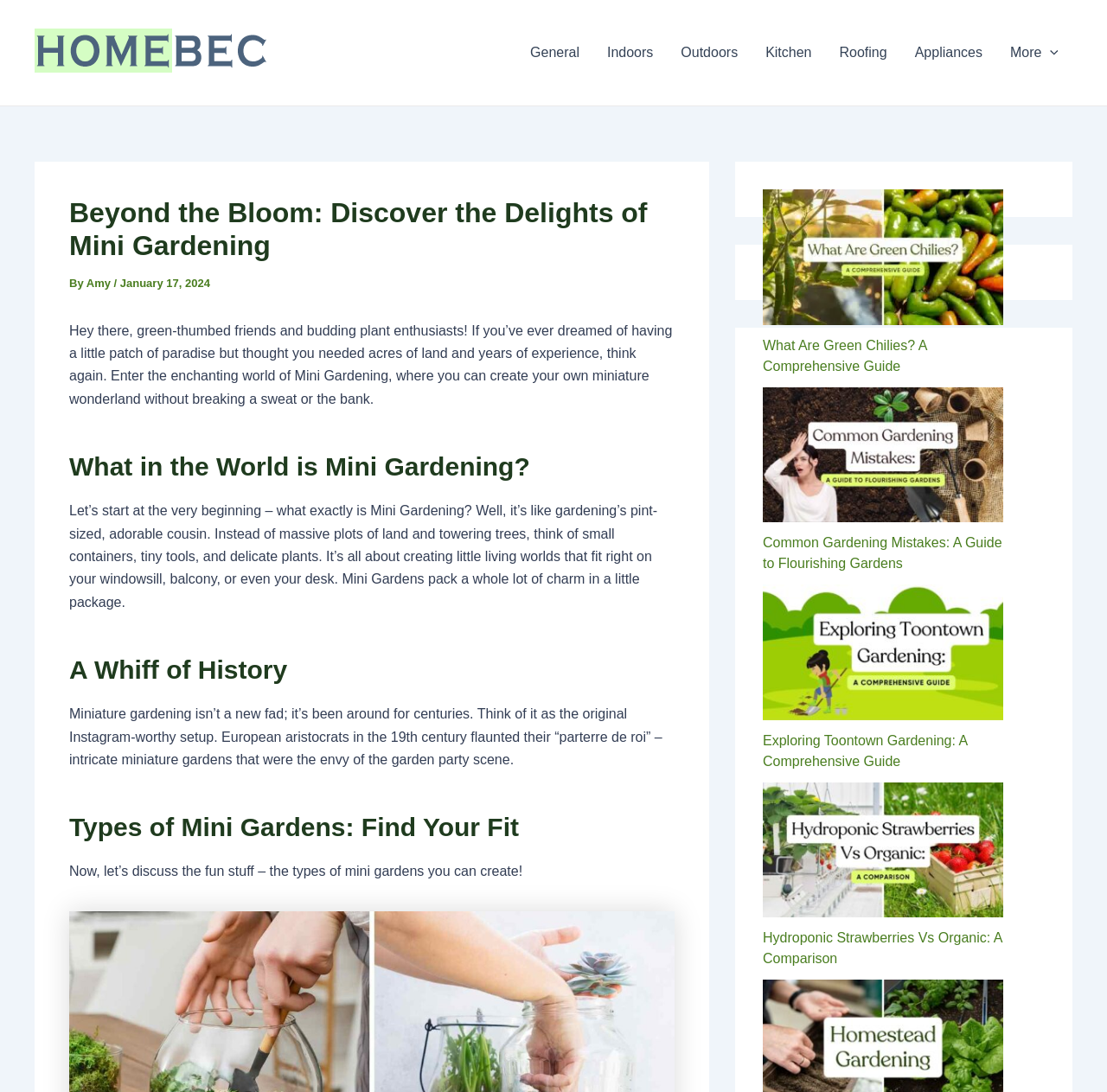Determine the bounding box coordinates for the clickable element required to fulfill the instruction: "Click the logo". Provide the coordinates as four float numbers between 0 and 1, i.e., [left, top, right, bottom].

[0.031, 0.041, 0.244, 0.054]